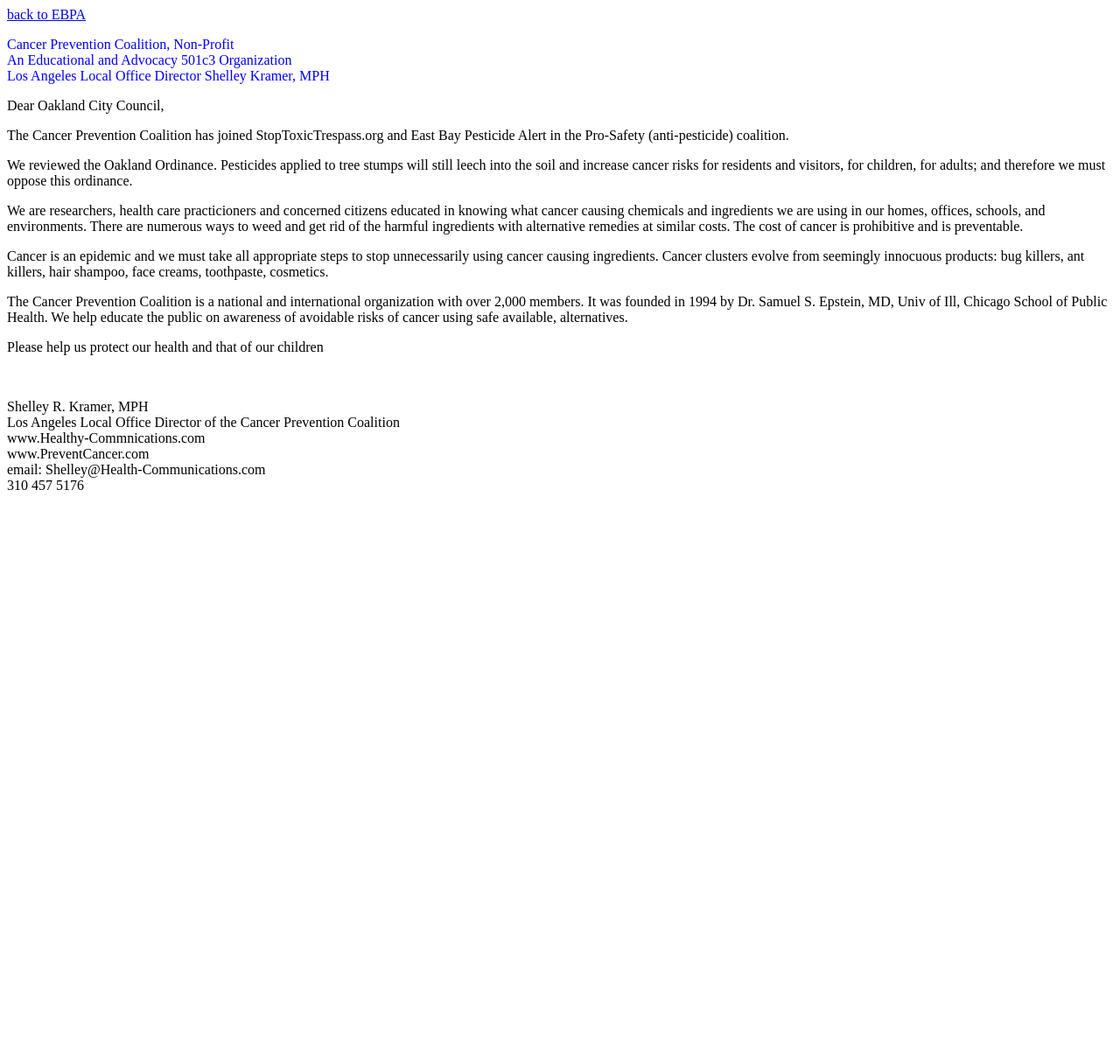Using the information in the image, could you please answer the following question in detail:
What is the author's concern about the Oakland Ordinance?

The author's concern about the Oakland Ordinance is mentioned in the StaticText element 'We reviewed the Oakland Ordinance. Pesticides applied to tree stumps will still leech into the soil and increase cancer risks for residents and visitors, for children, for adults; and therefore we must oppose this ordinance.' This indicates that the author is worried about the potential health risks associated with the ordinance.